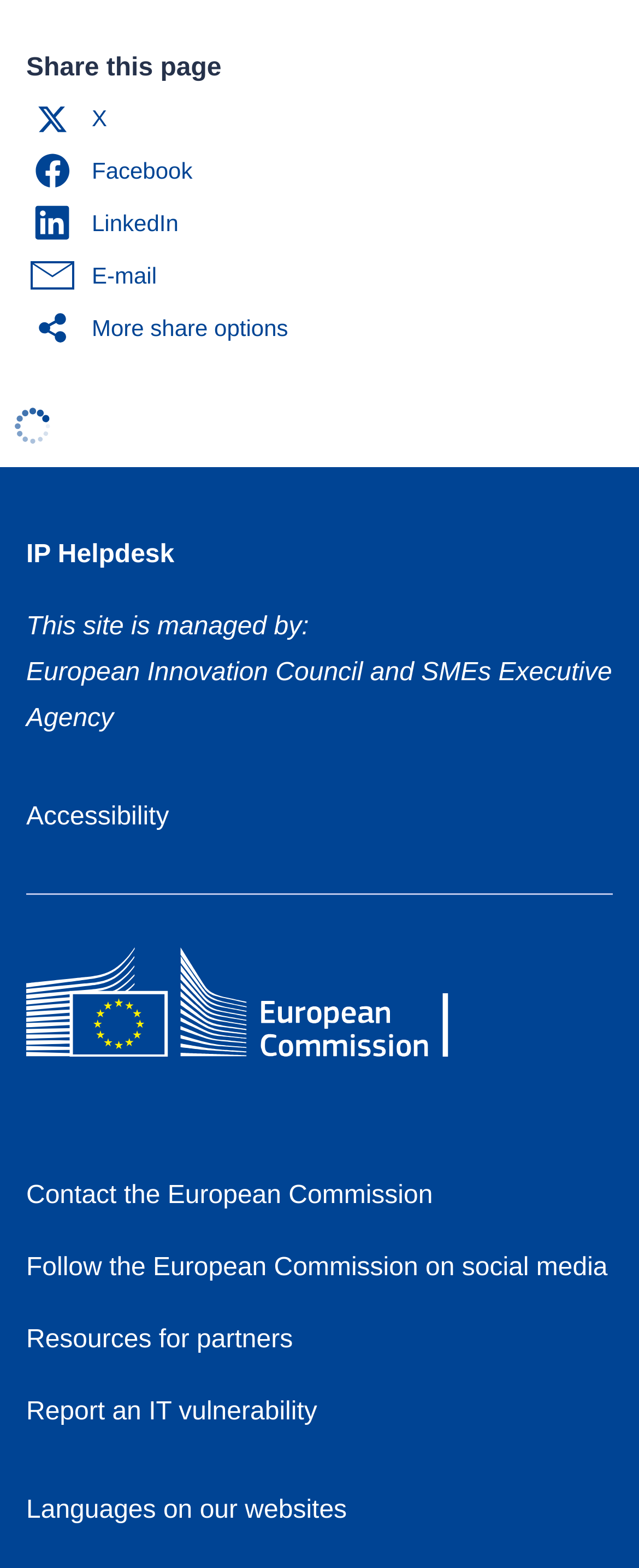Find the bounding box coordinates of the clickable area that will achieve the following instruction: "Contact the European Commission".

[0.041, 0.754, 0.677, 0.771]